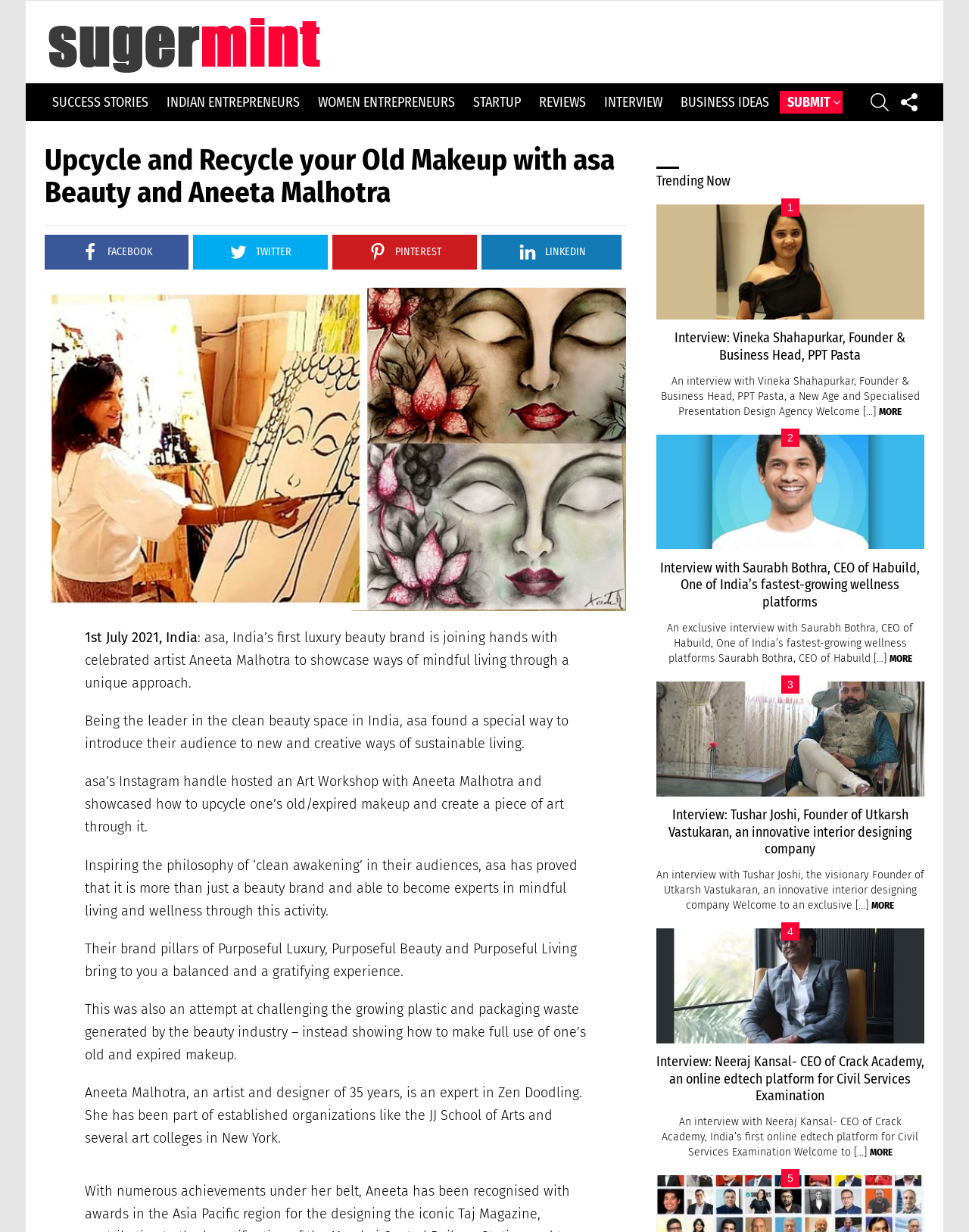Can you extract the headline from the webpage for me?

Upcycle and Recycle your Old Makeup with asa Beauty and Aneeta Malhotra